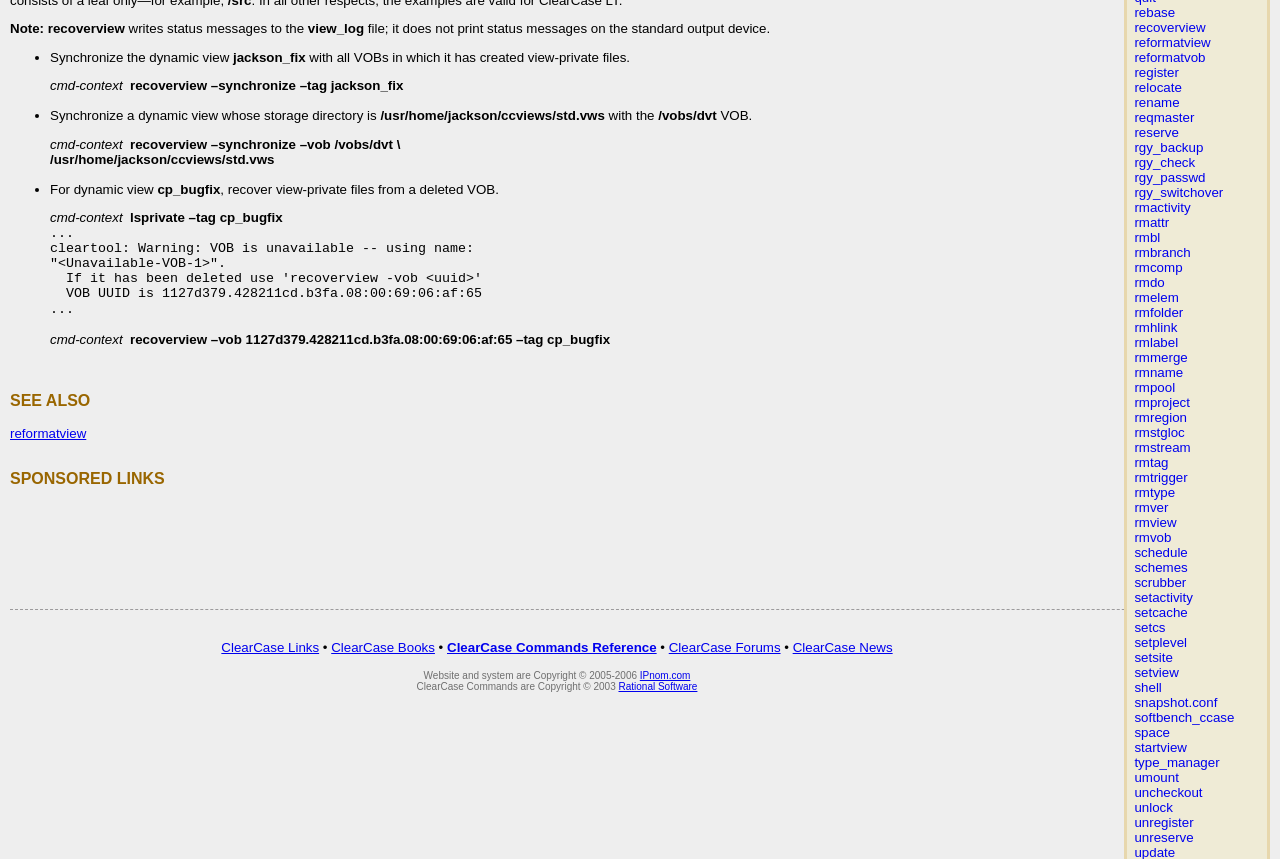Given the webpage screenshot and the description, determine the bounding box coordinates (top-left x, top-left y, bottom-right x, bottom-right y) that define the location of the UI element matching this description: aria-label="Advertisement" name="aswift_1" title="Advertisement"

[0.008, 0.583, 0.577, 0.687]